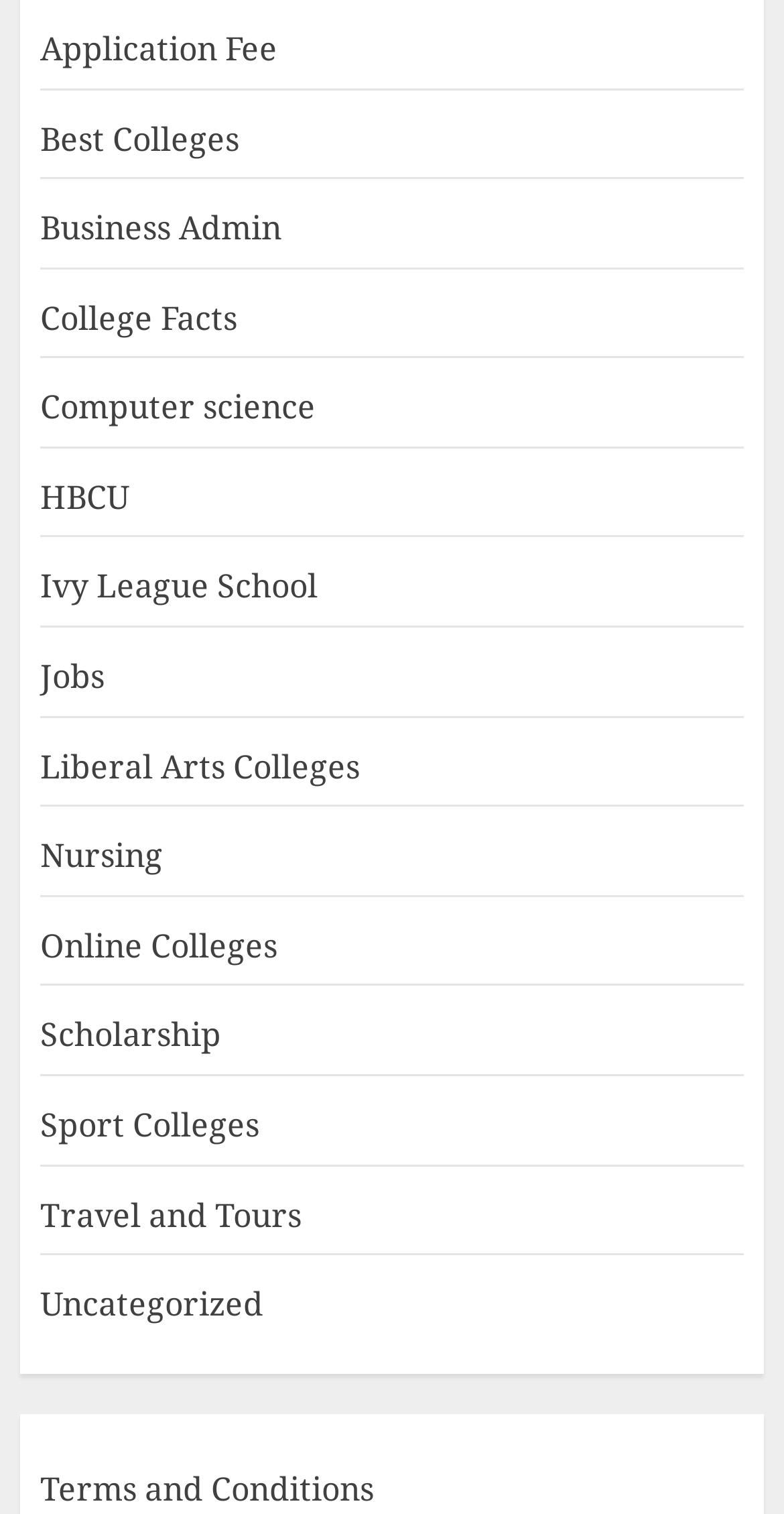Please indicate the bounding box coordinates of the element's region to be clicked to achieve the instruction: "View application fee information". Provide the coordinates as four float numbers between 0 and 1, i.e., [left, top, right, bottom].

[0.051, 0.016, 0.354, 0.051]